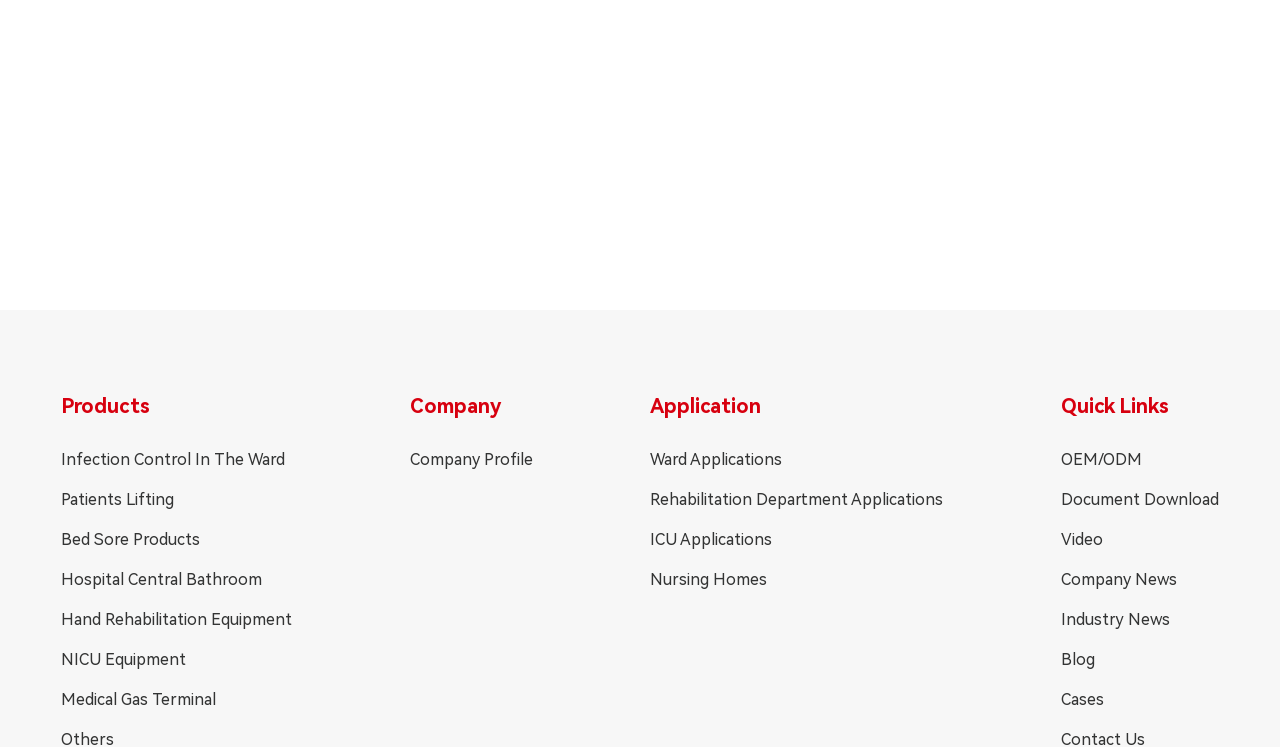Identify the bounding box of the UI component described as: "Infection Control In The Ward".

[0.048, 0.598, 0.228, 0.631]